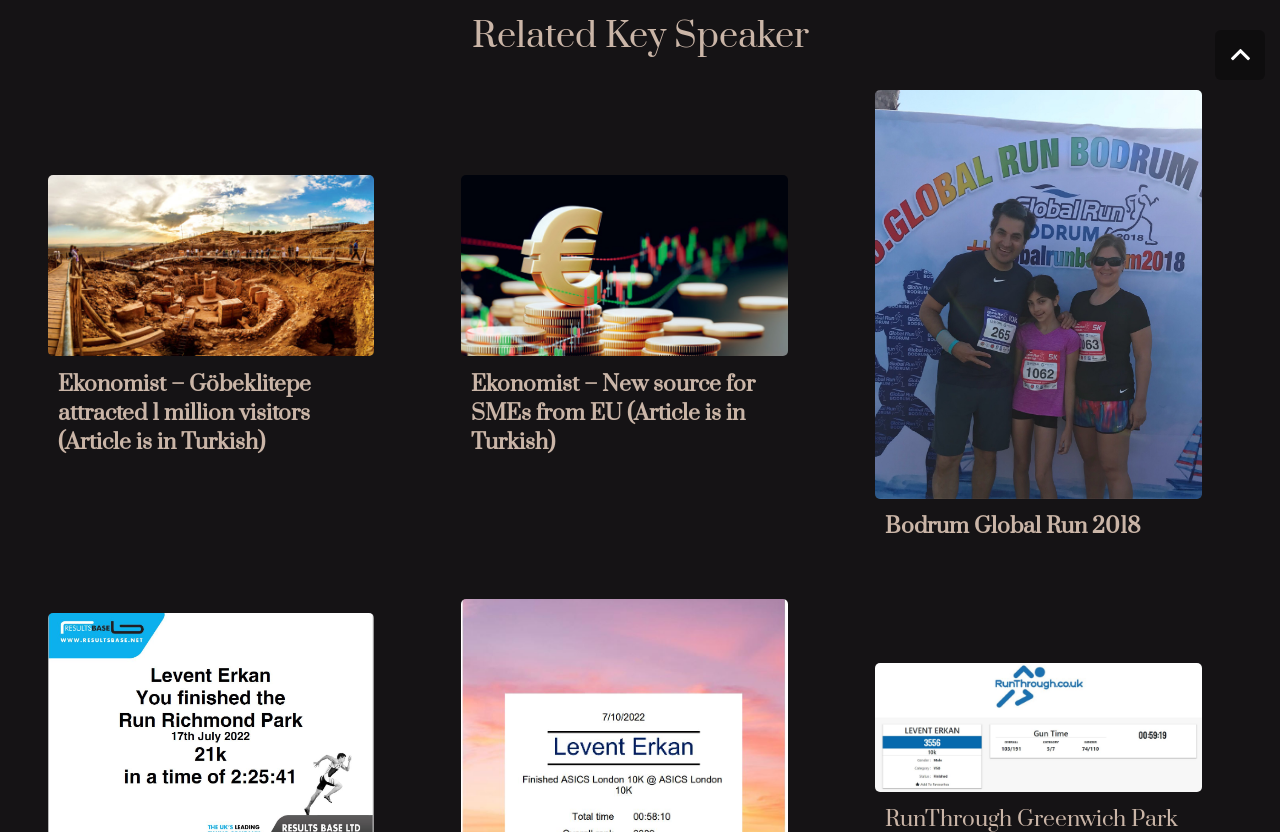What is the language of the articles?
Give a one-word or short-phrase answer derived from the screenshot.

Turkish